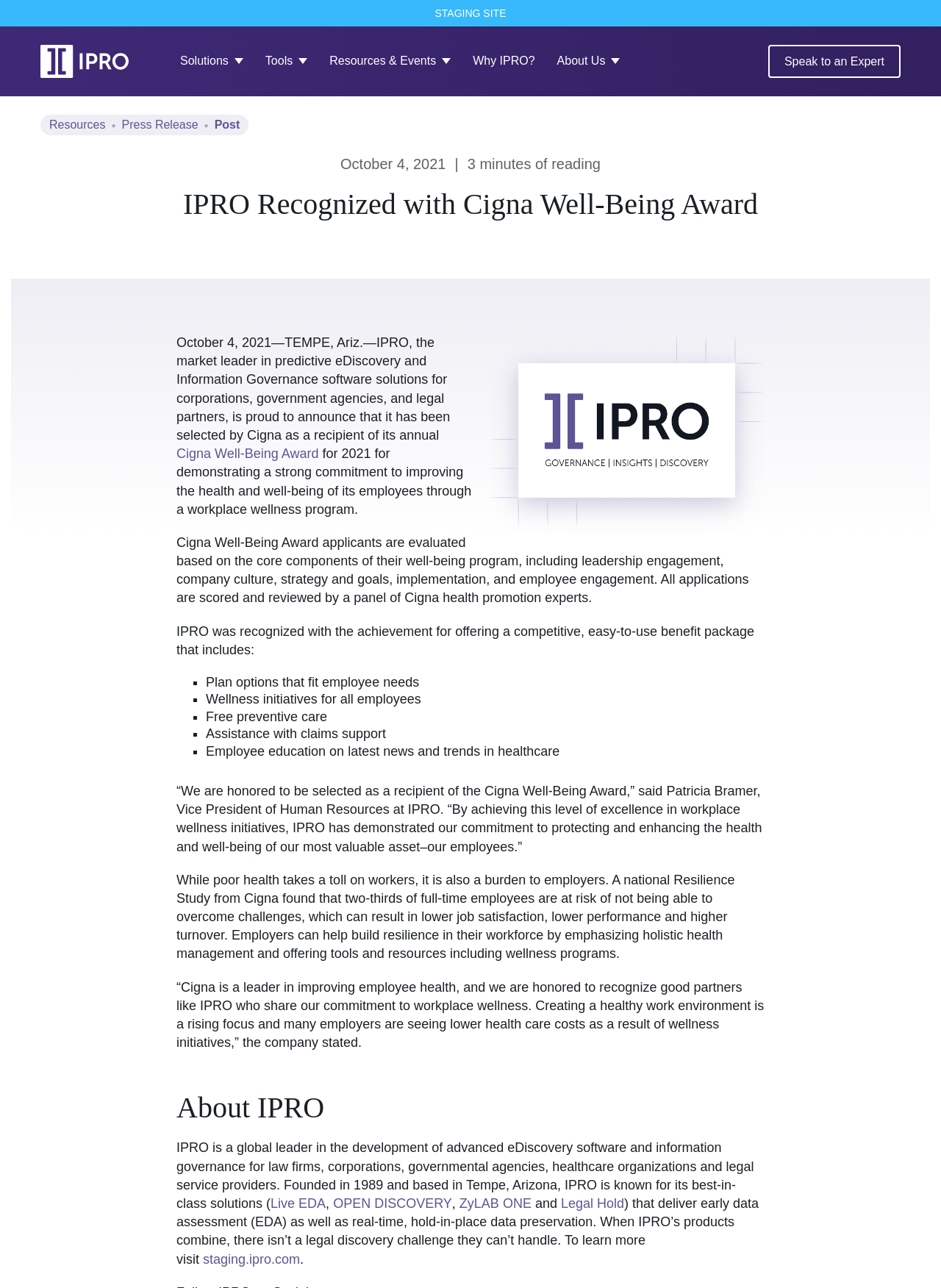Determine the bounding box for the HTML element described here: "Cigna Well-Being Award". The coordinates should be given as [left, top, right, bottom] with each number being a float between 0 and 1.

[0.188, 0.347, 0.339, 0.358]